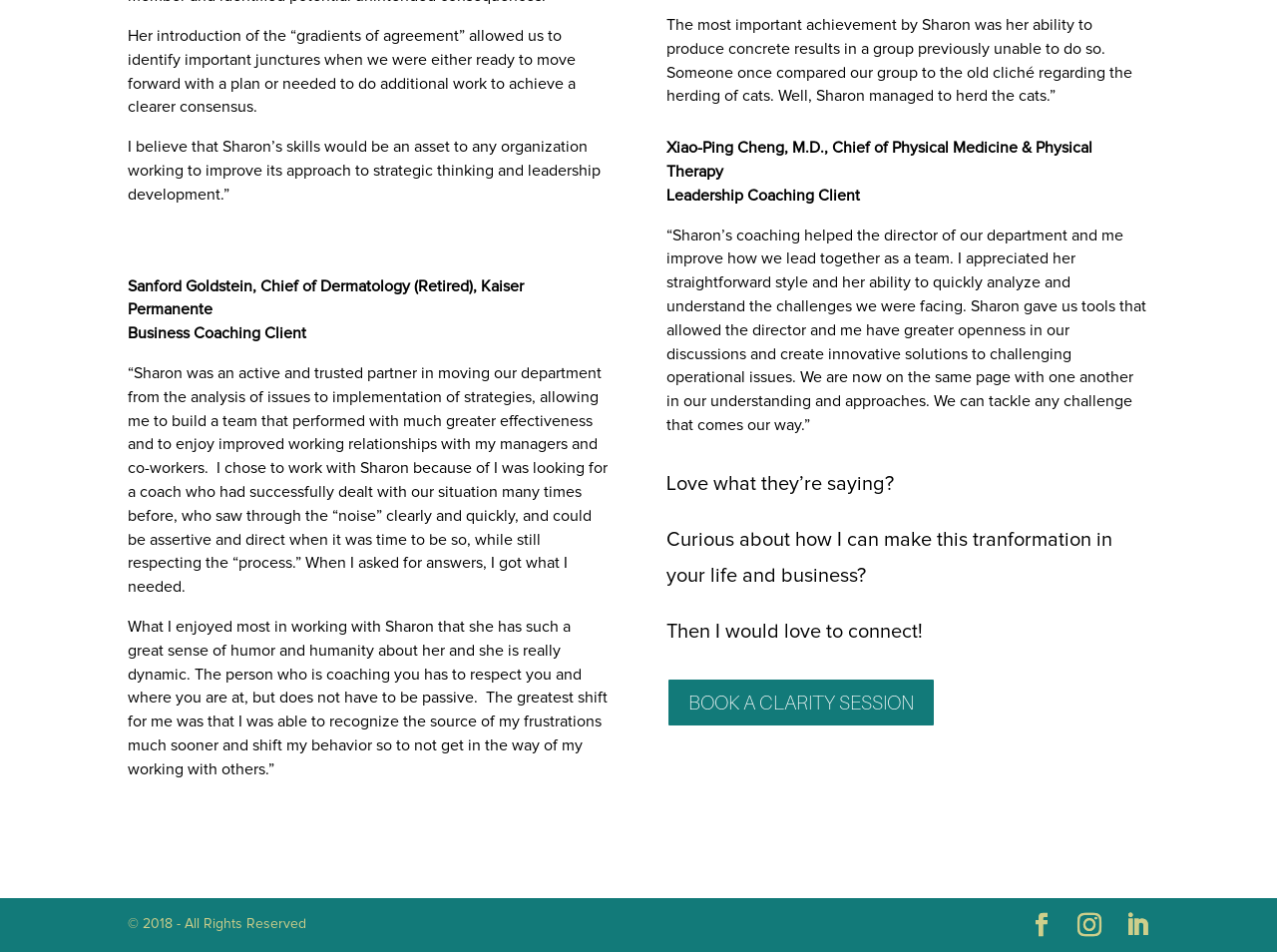Extract the bounding box coordinates for the UI element described by the text: "Facebook". The coordinates should be in the form of [left, top, right, bottom] with values between 0 and 1.

[0.806, 0.959, 0.825, 0.988]